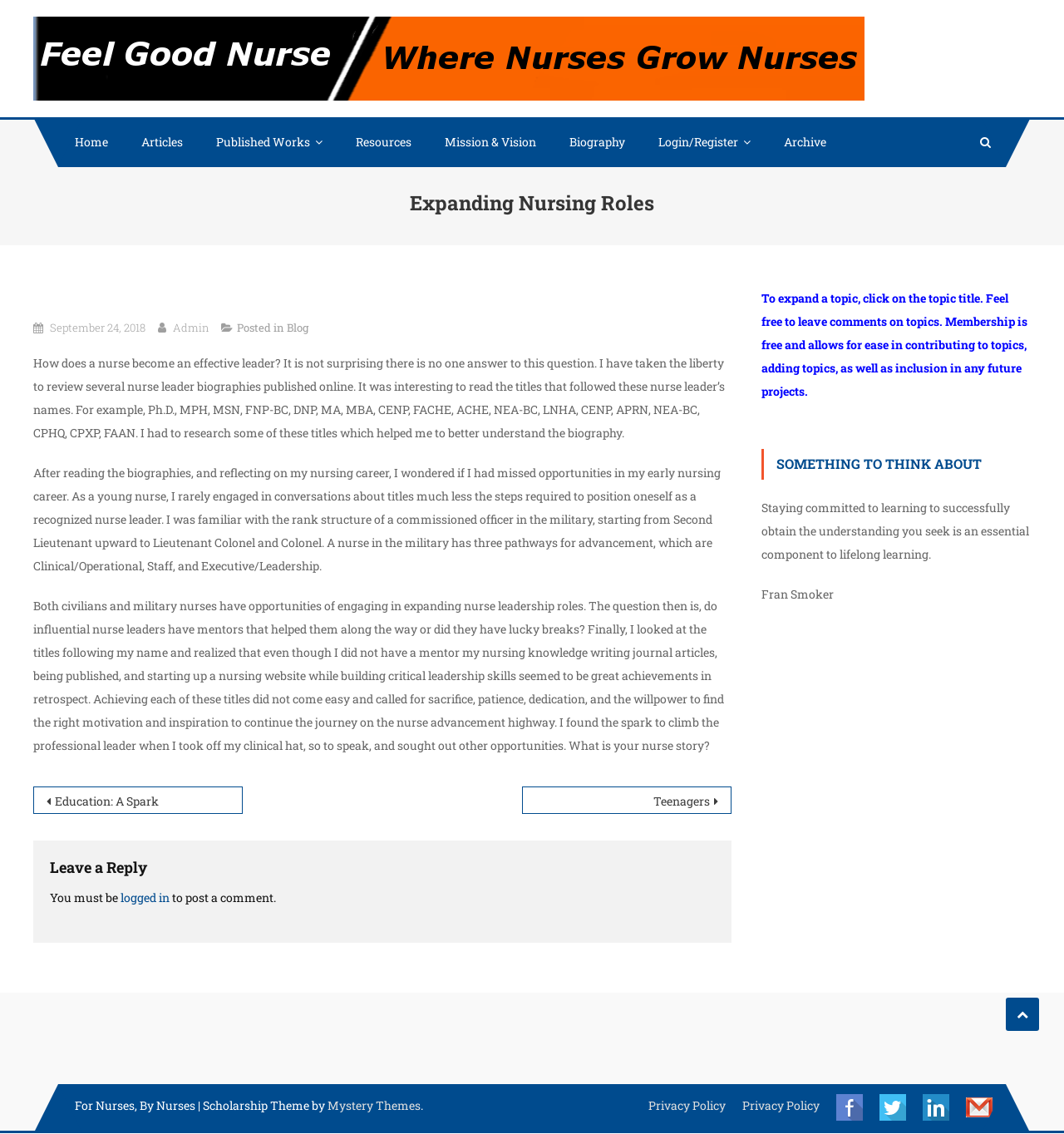Could you determine the bounding box coordinates of the clickable element to complete the instruction: "Read the article about 'How does a nurse become an effective leader?'"? Provide the coordinates as four float numbers between 0 and 1, i.e., [left, top, right, bottom].

[0.031, 0.313, 0.681, 0.389]